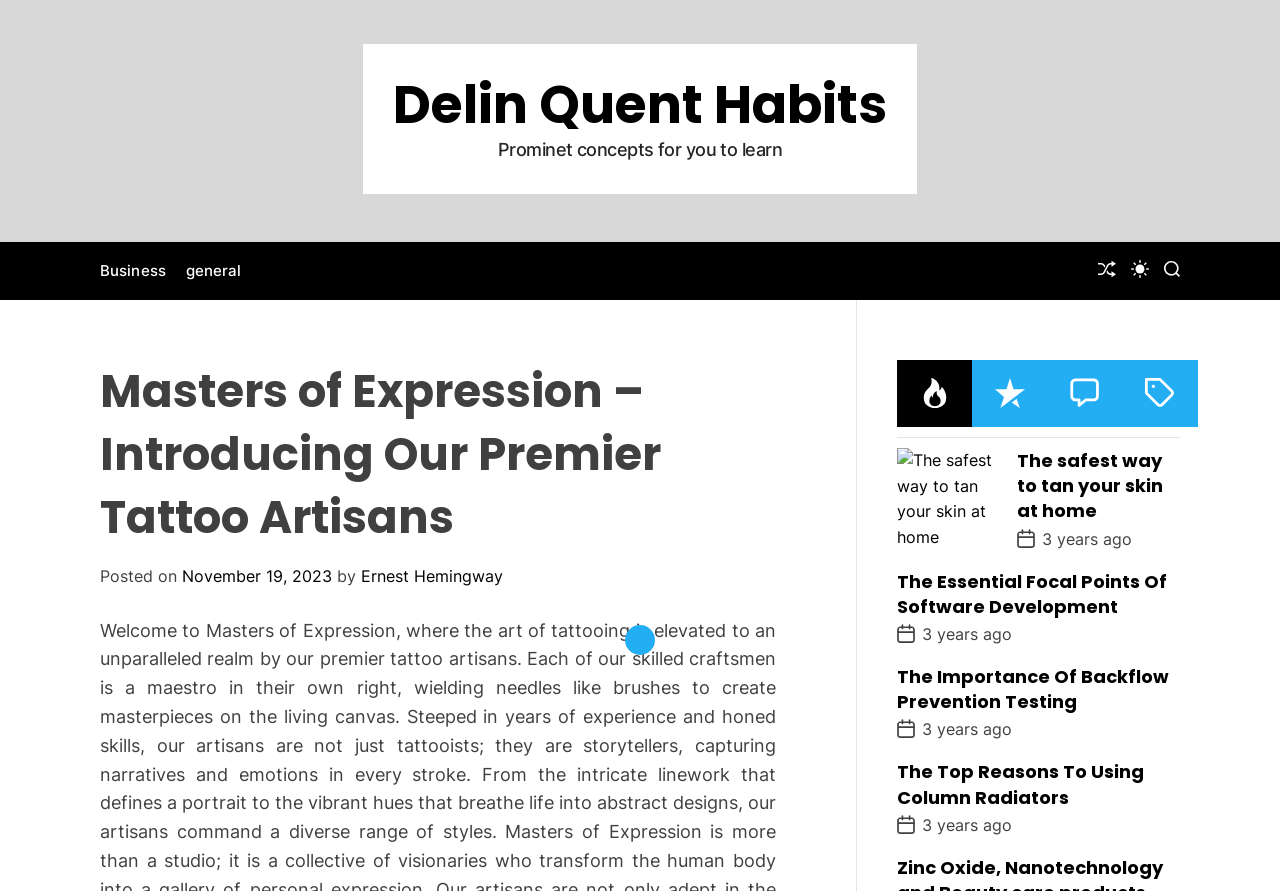Please give the bounding box coordinates of the area that should be clicked to fulfill the following instruction: "Switch to light mode". The coordinates should be in the format of four float numbers from 0 to 1, i.e., [left, top, right, bottom].

[0.884, 0.291, 0.898, 0.312]